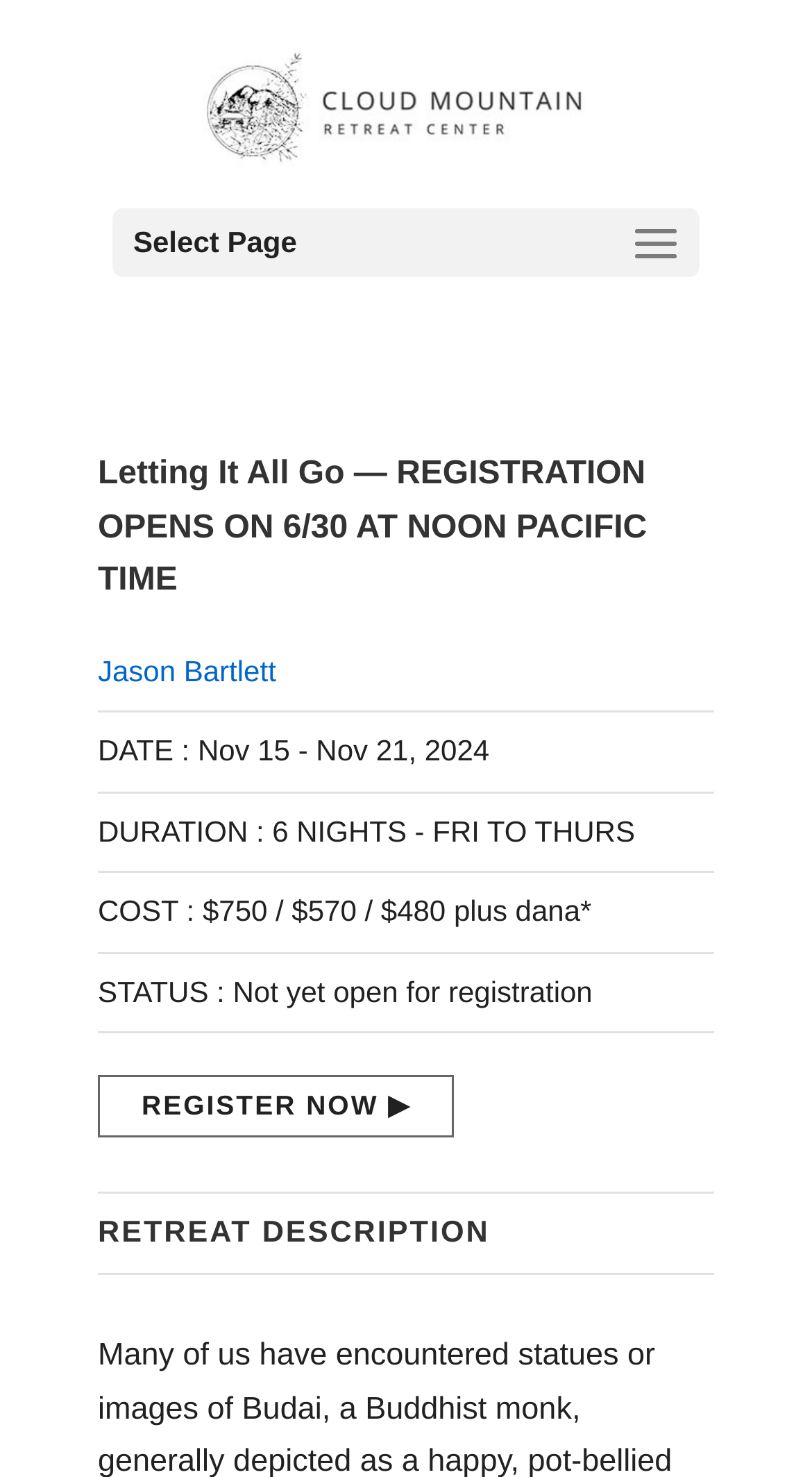Please provide a comprehensive answer to the question below using the information from the image: Who is the leader of the retreat?

I found the answer by looking at the link element with the text 'Jason Bartlett' which is located below the heading element.